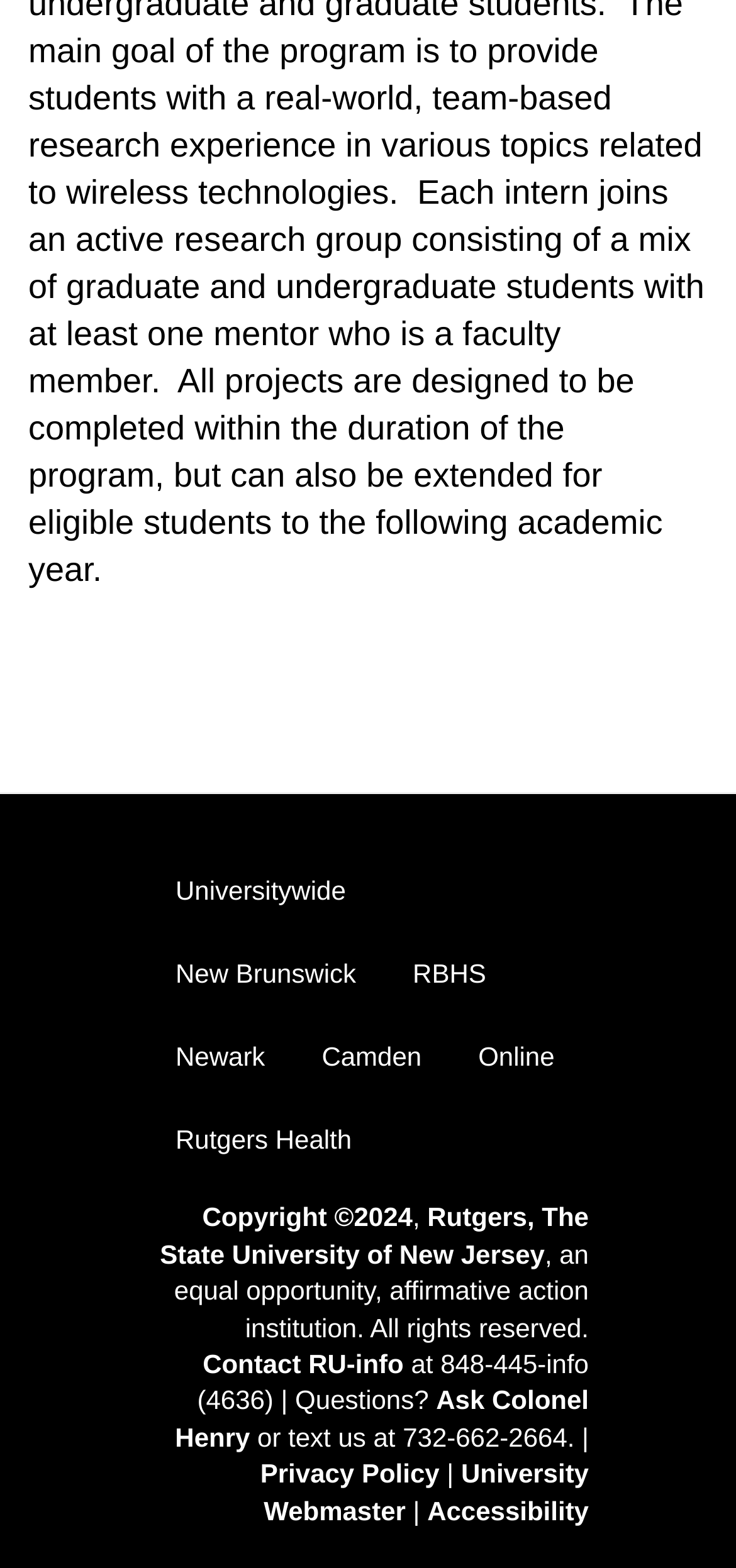Kindly determine the bounding box coordinates for the area that needs to be clicked to execute this instruction: "Check Accessibility".

[0.58, 0.954, 0.8, 0.973]